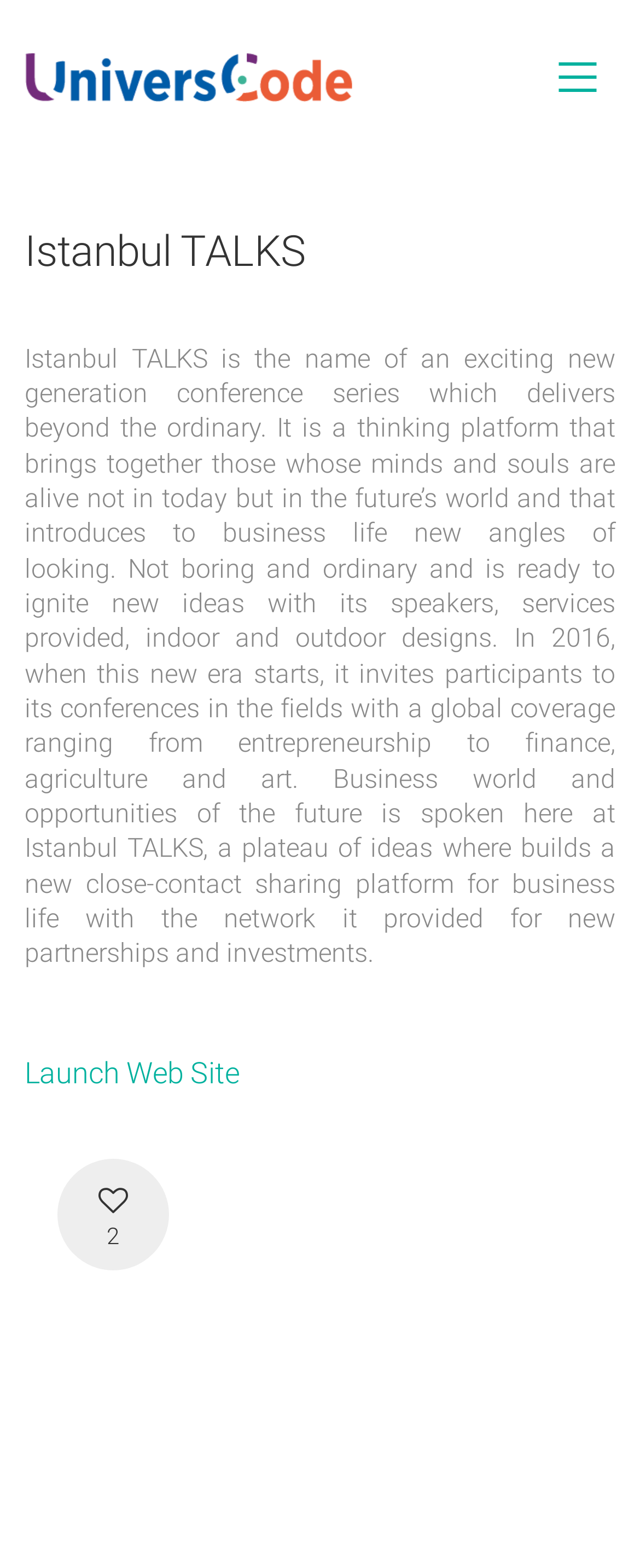Reply to the question below using a single word or brief phrase:
What is the theme of the conferences?

Business and entrepreneurship